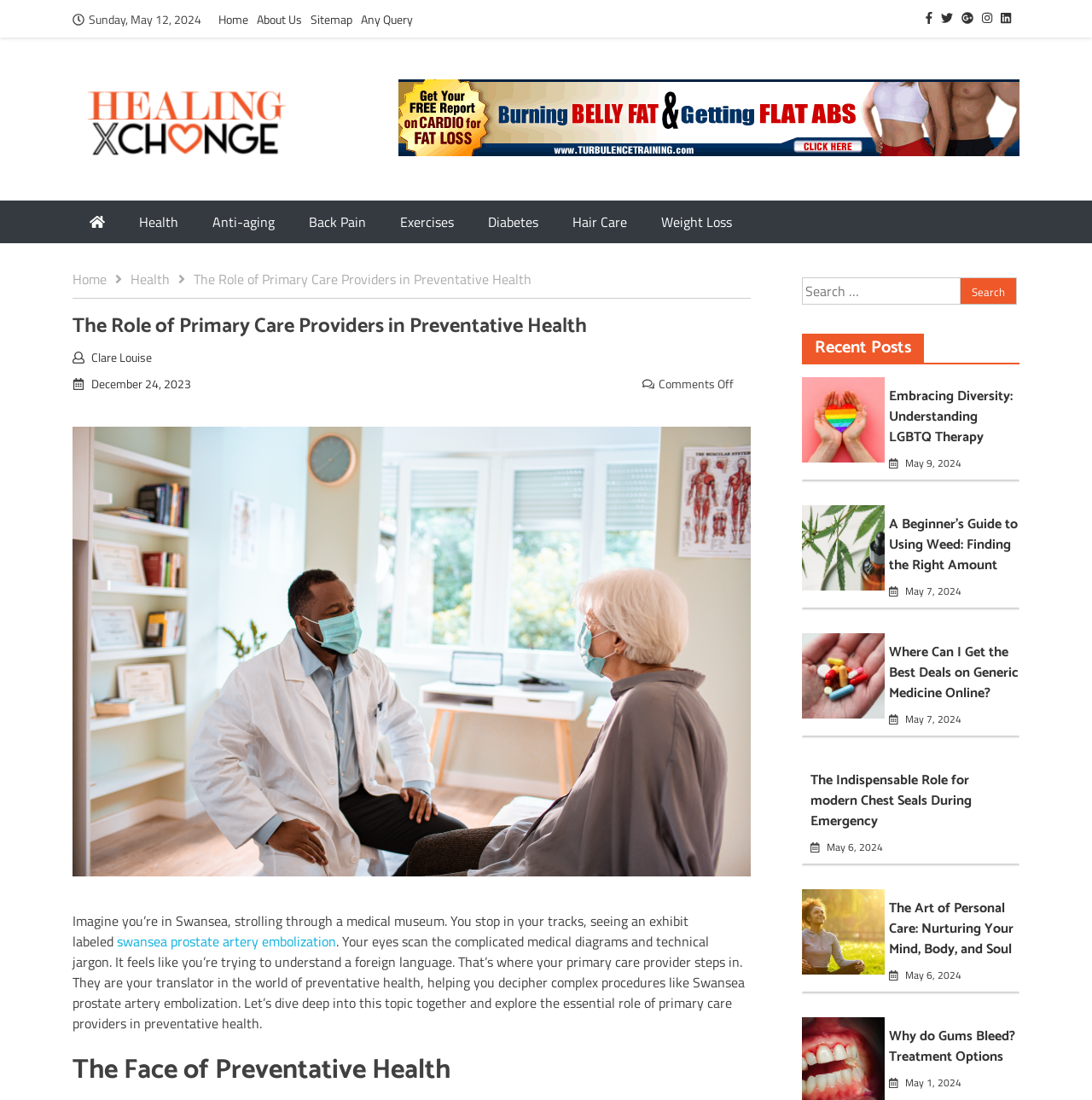Please pinpoint the bounding box coordinates for the region I should click to adhere to this instruction: "Explore the 'Recent Posts' section".

[0.734, 0.302, 0.934, 0.33]